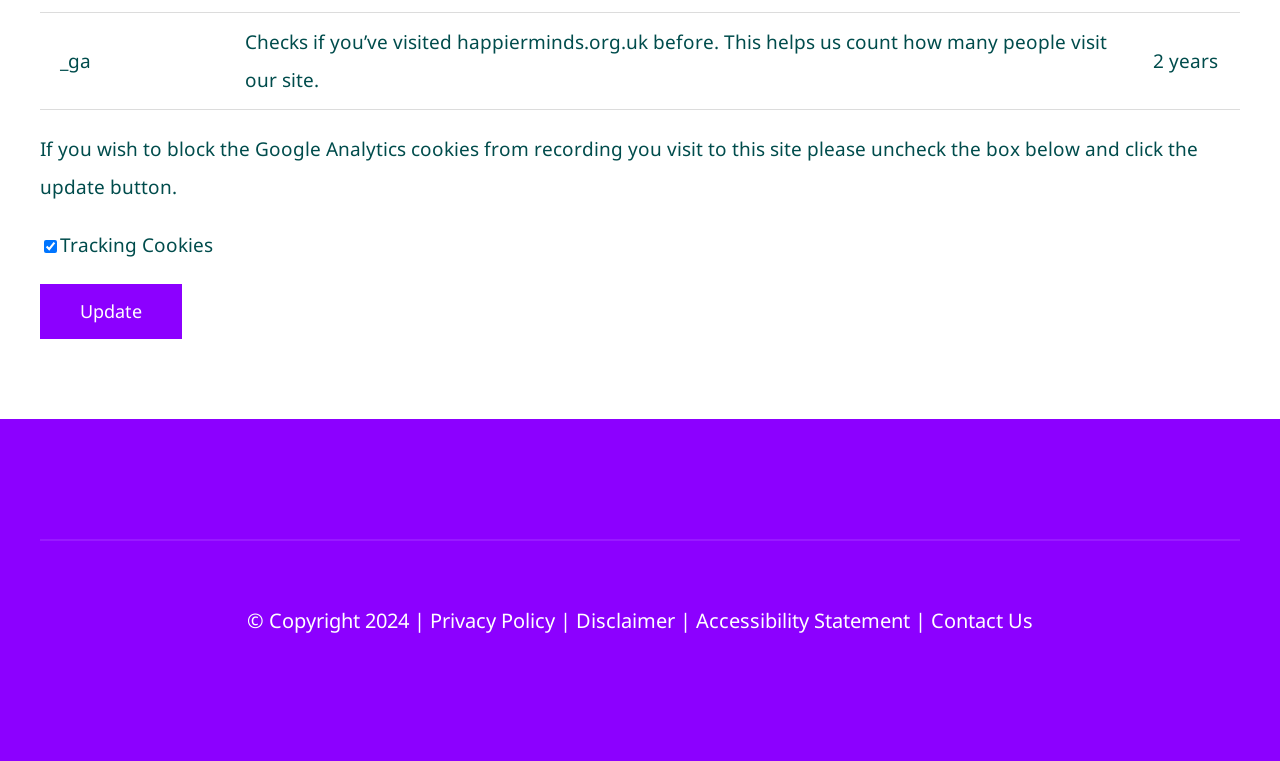What is the function of the 'Update' button?
Using the image as a reference, give a one-word or short phrase answer.

Save cookie preferences